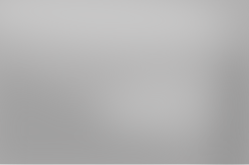What is the purpose of the accompanying article?
Examine the webpage screenshot and provide an in-depth answer to the question.

The article aims to guide homeowners in making informed choices that enhance their home's exterior and overall value, which implies that its purpose is to provide helpful information to homeowners.